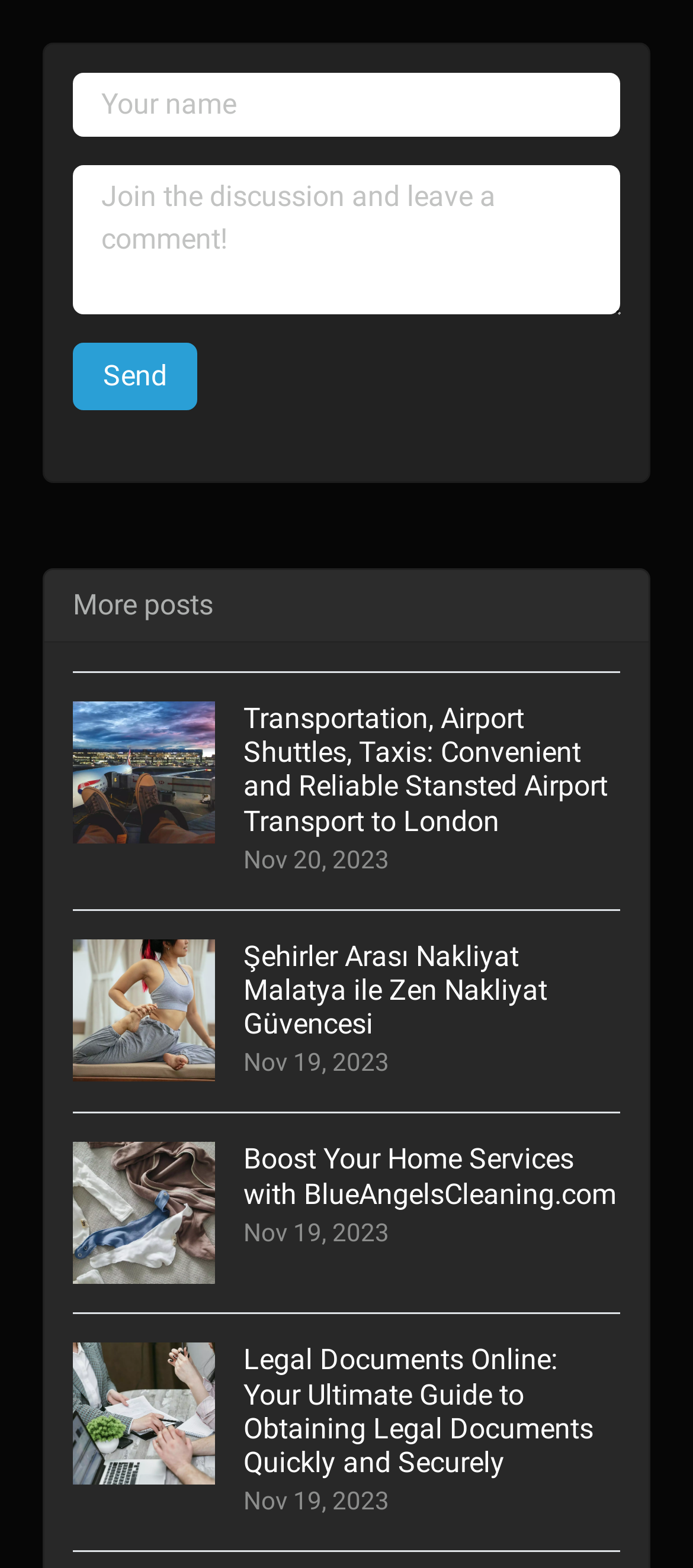What is the date of the second post?
Using the image, provide a detailed and thorough answer to the question.

The second post has a date 'Nov 19, 2023' at the end of its link text, indicating that it was posted on that date.